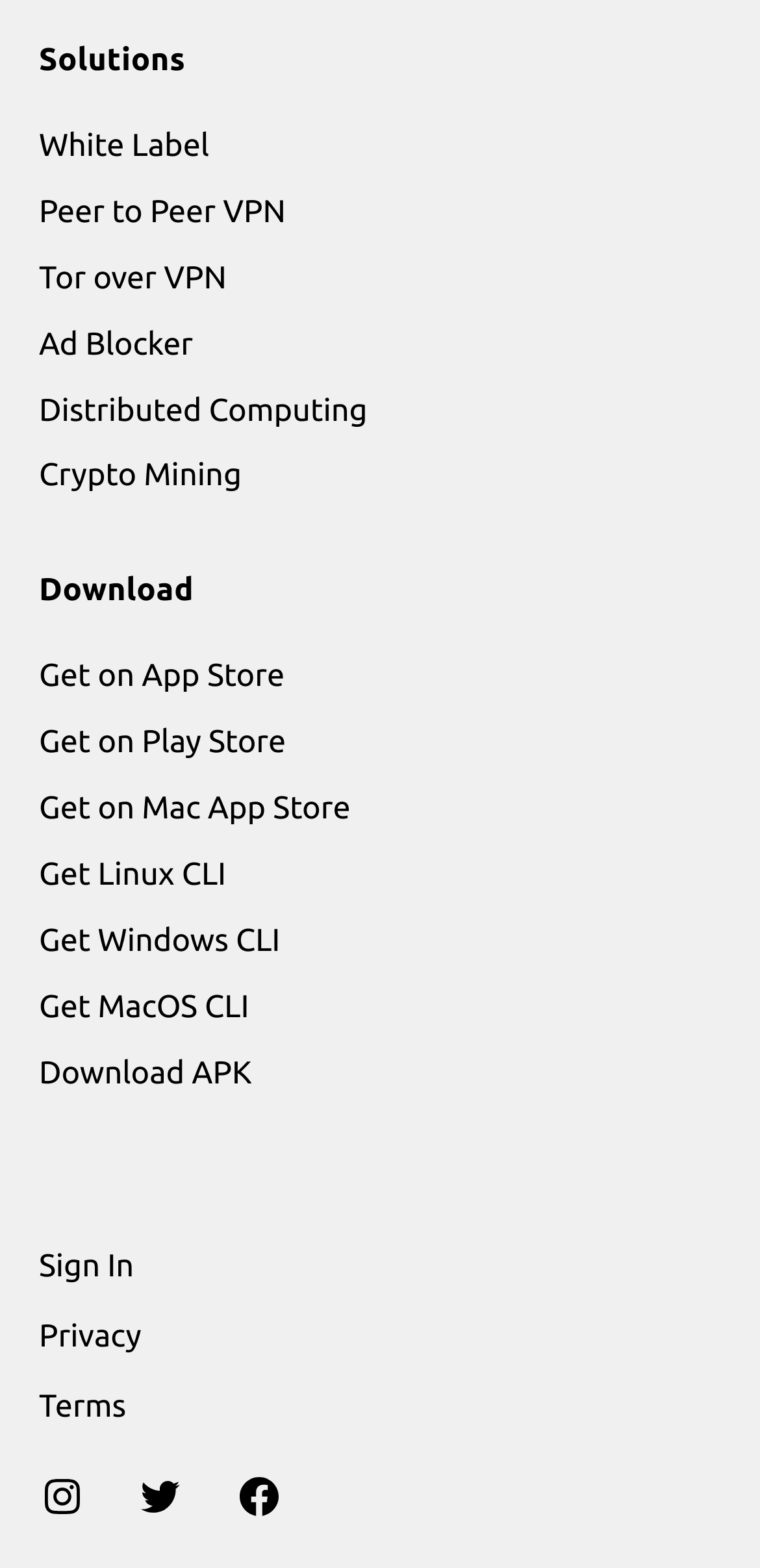Identify the bounding box coordinates of the region that should be clicked to execute the following instruction: "Visit Twitter".

[0.147, 0.936, 0.276, 0.971]